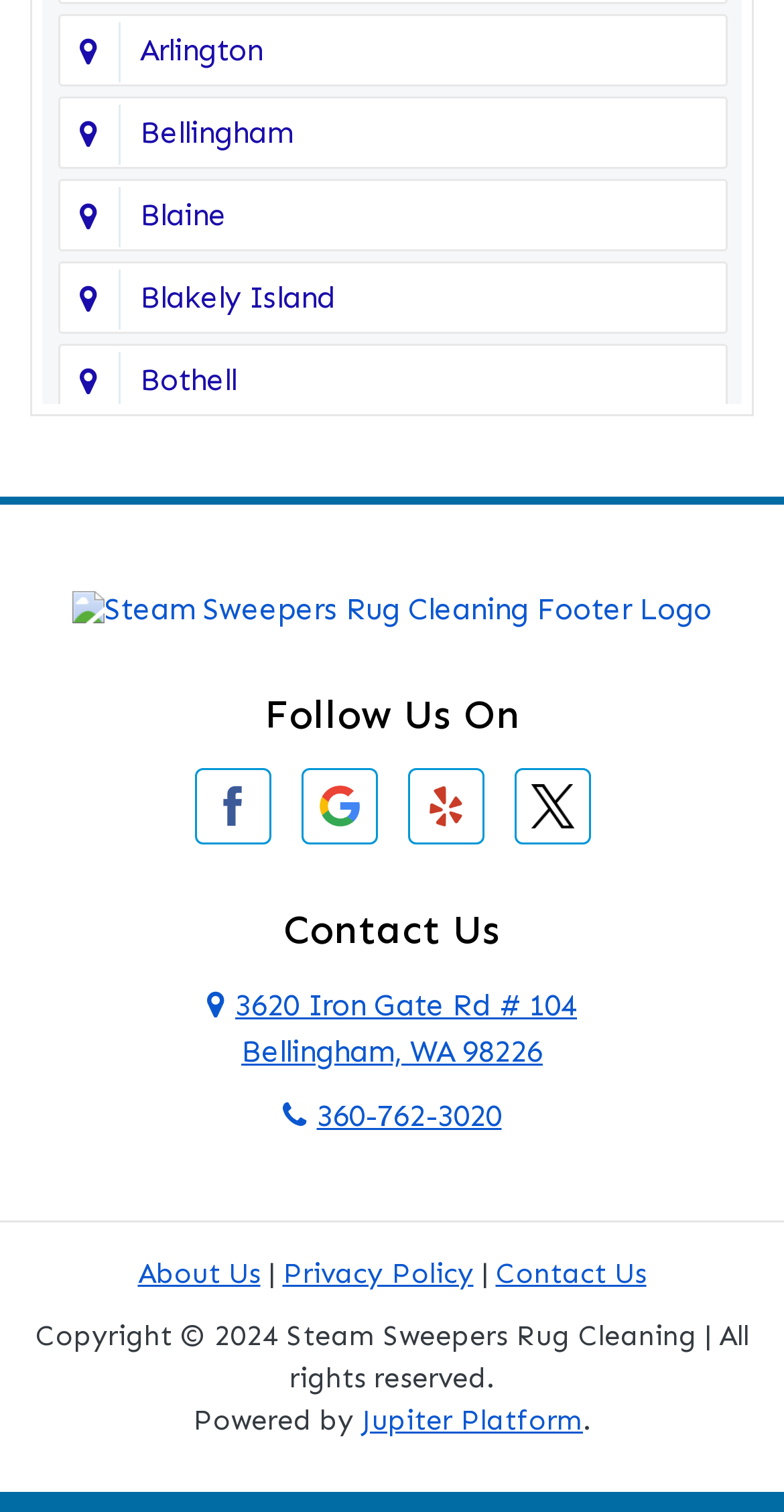Please specify the bounding box coordinates of the clickable section necessary to execute the following command: "Follow Us On Facebook".

[0.247, 0.52, 0.345, 0.544]